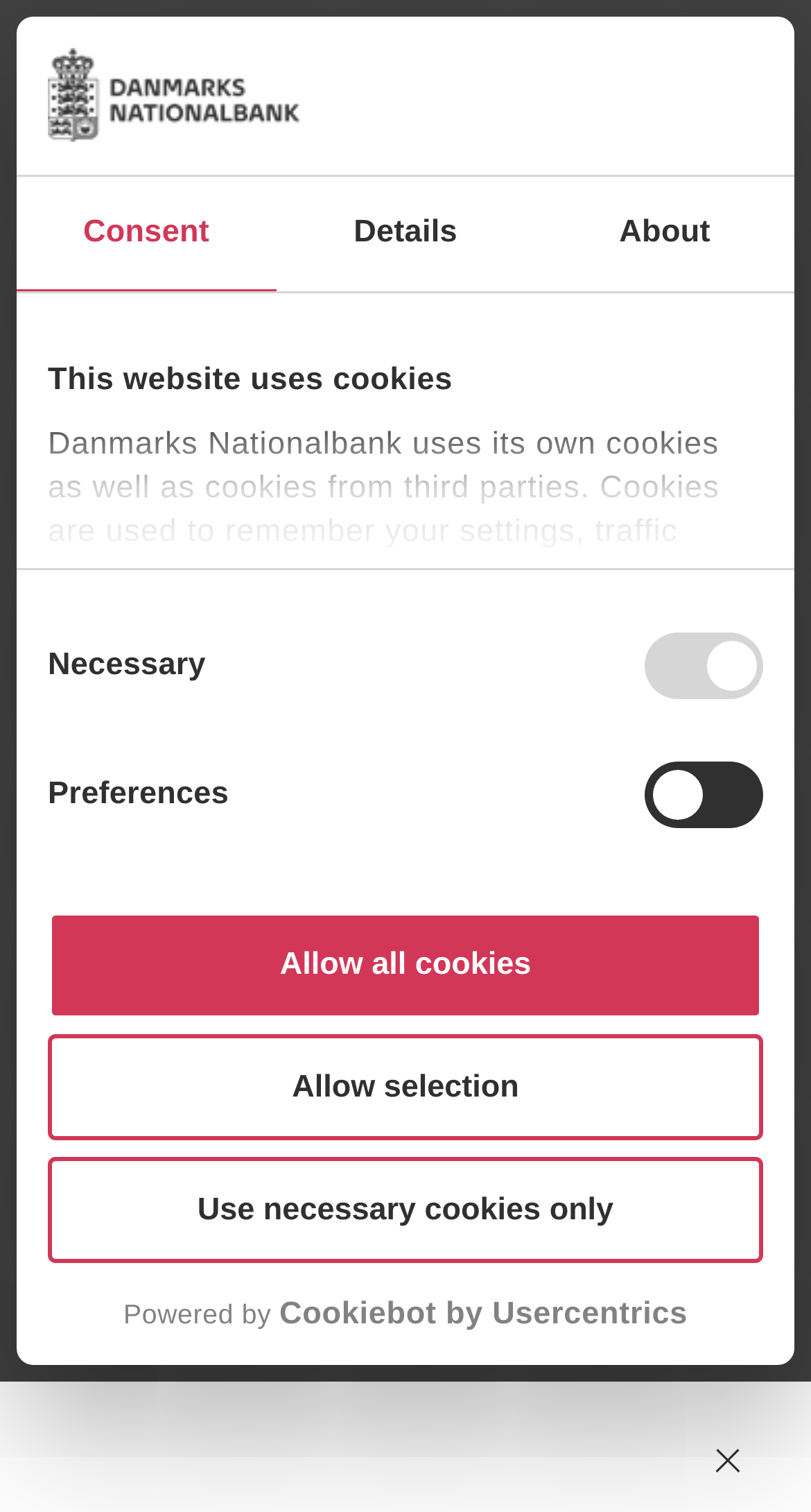Using the description "Allow selection", locate and provide the bounding box of the UI element.

[0.059, 0.684, 0.941, 0.754]